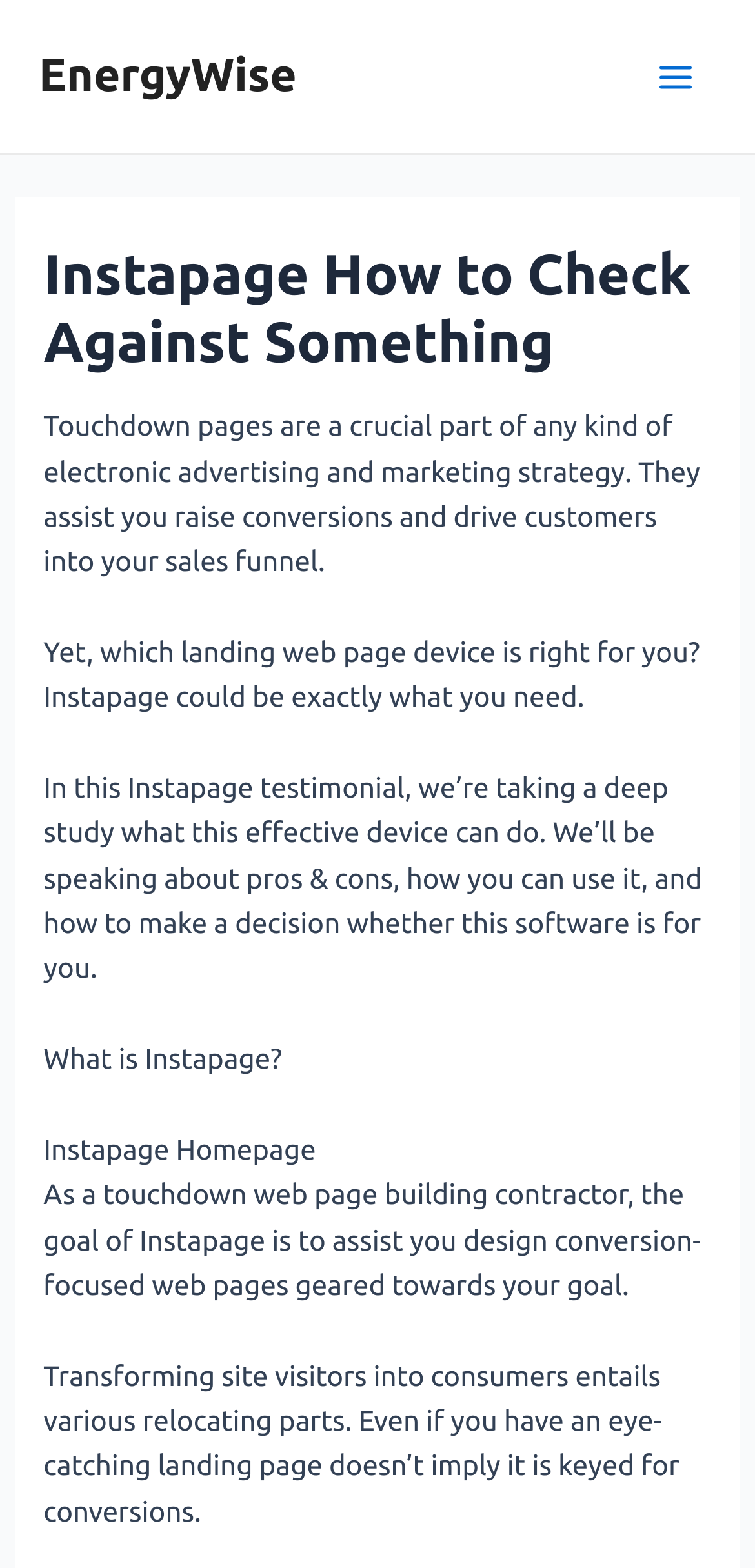Write an elaborate caption that captures the essence of the webpage.

The webpage is about Instapage, a landing page building tool, and its review. At the top-left corner, there is a link to "EnergyWise". On the top-right corner, there is a button labeled "Main Menu" with an image beside it. 

Below the top section, there is a header section with a heading that reads "Instapage How to Check Against Something". 

Following the header, there are four paragraphs of text. The first paragraph explains the importance of touchdown pages in electronic advertising and marketing strategy. The second paragraph introduces Instapage as a potential solution. The third paragraph outlines the content of the review, including pros and cons, usage, and decision-making. The fourth paragraph asks "What is Instapage?" and is followed by a subheading "Instapage Homepage". 

The last two paragraphs provide more information about Instapage, describing it as a touchdown web page building contractor that helps design conversion-focused web pages, and explaining that converting site visitors into consumers involves various moving parts.